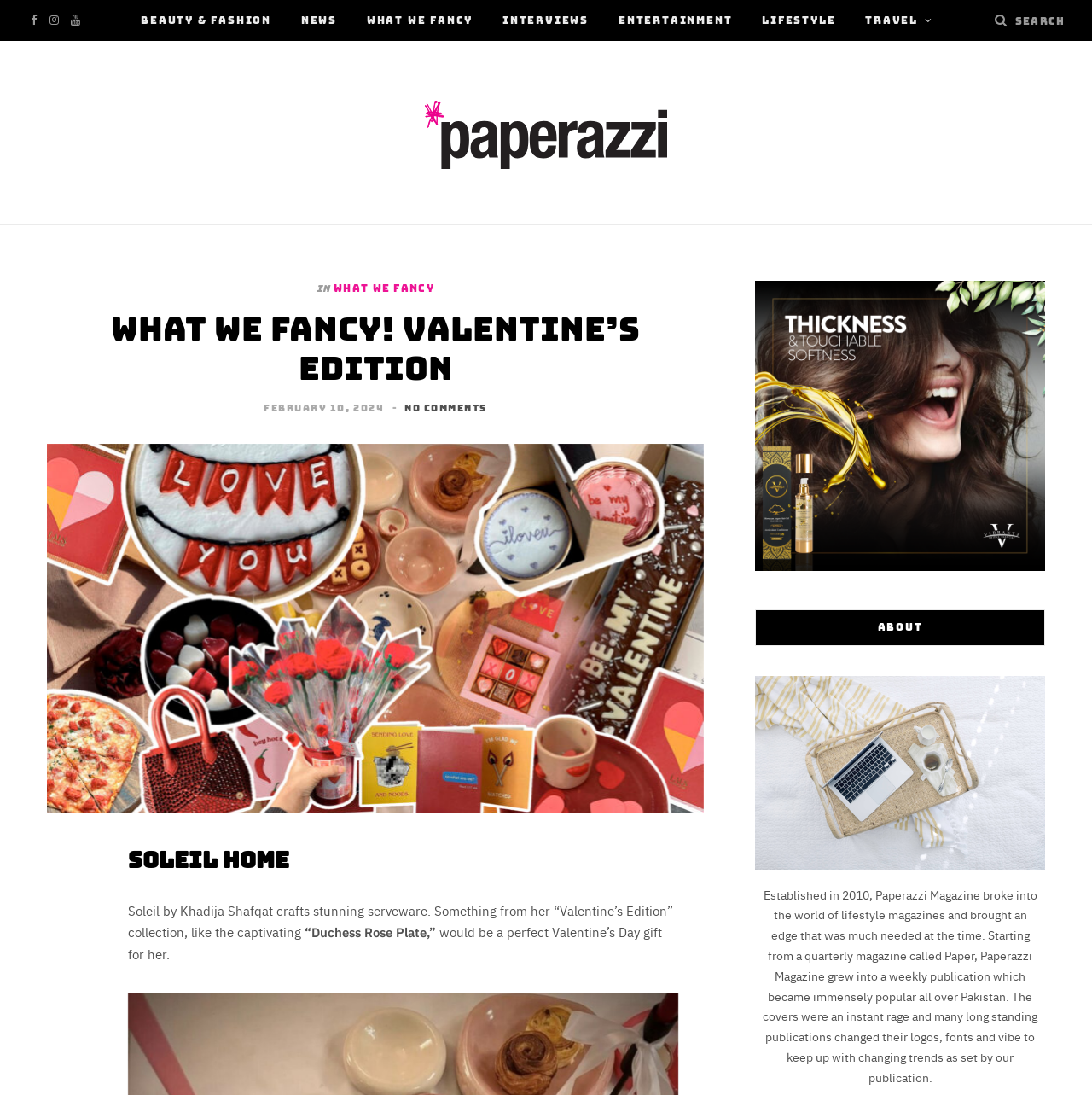For the following element description, predict the bounding box coordinates in the format (top-left x, top-left y, bottom-right x, bottom-right y). All values should be floating point numbers between 0 and 1. Description: Share on Twitter

[0.043, 0.853, 0.074, 0.884]